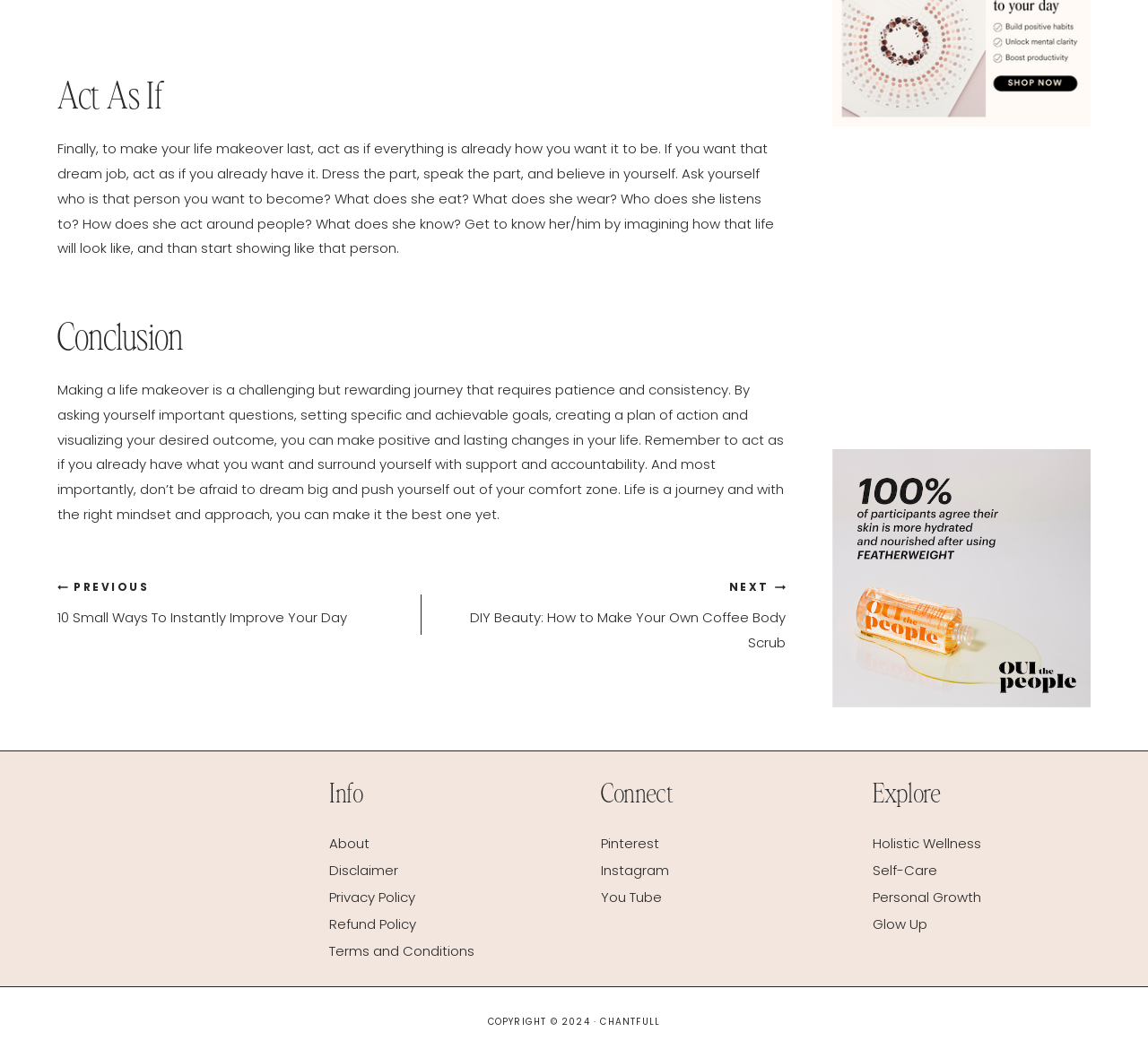What type of product is being promoted?
Please respond to the question thoroughly and include all relevant details.

Based on the image and link text, it appears that the webpage is promoting leakproof underwear for women, which suggests that the product being promoted is underwear.